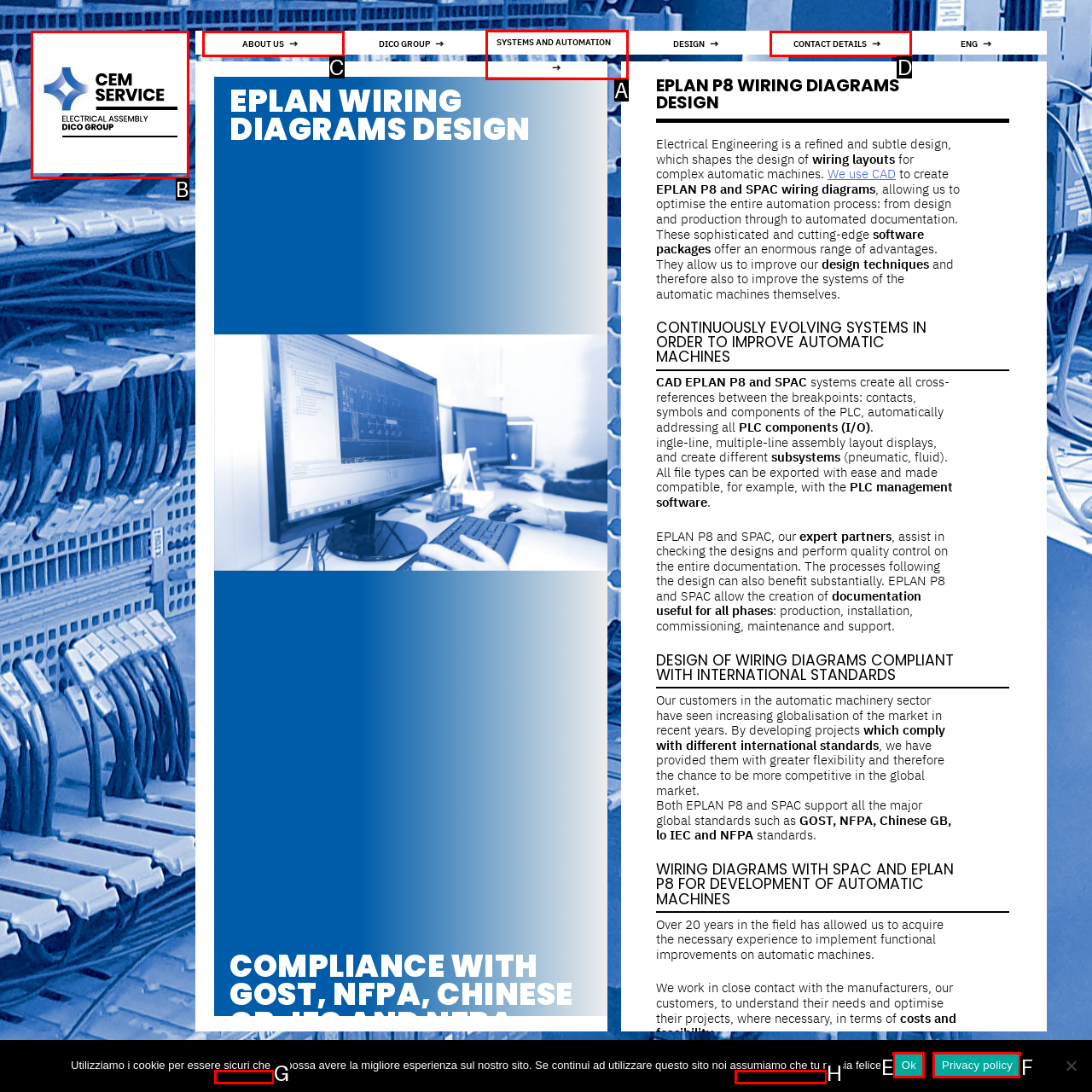Out of the given choices, which letter corresponds to the UI element required to Click on SYSTEMS AND AUTOMATION? Answer with the letter.

A